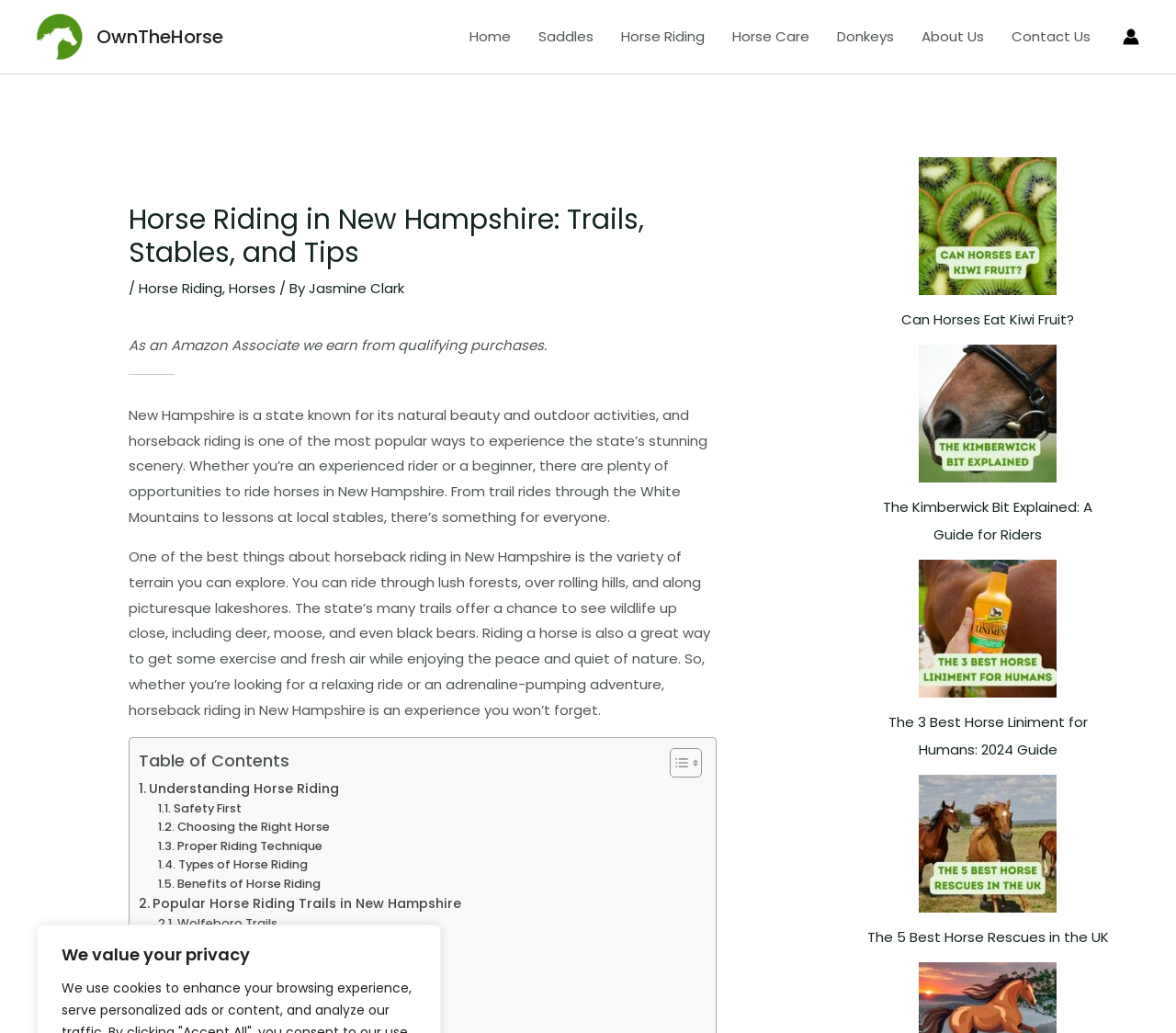Can you locate the main headline on this webpage and provide its text content?

Horse Riding in New Hampshire: Trails, Stables, and Tips